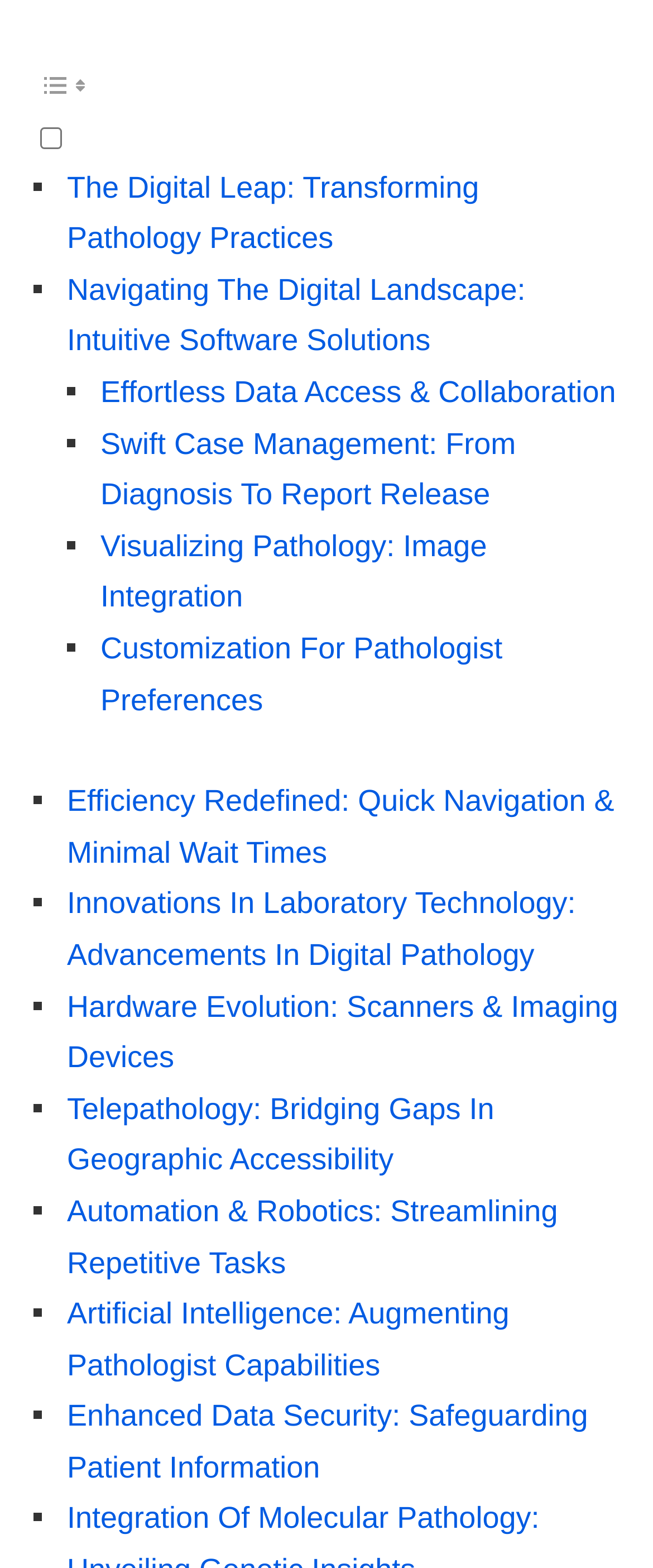Locate the bounding box coordinates of the item that should be clicked to fulfill the instruction: "go to University of Groningen homepage".

None